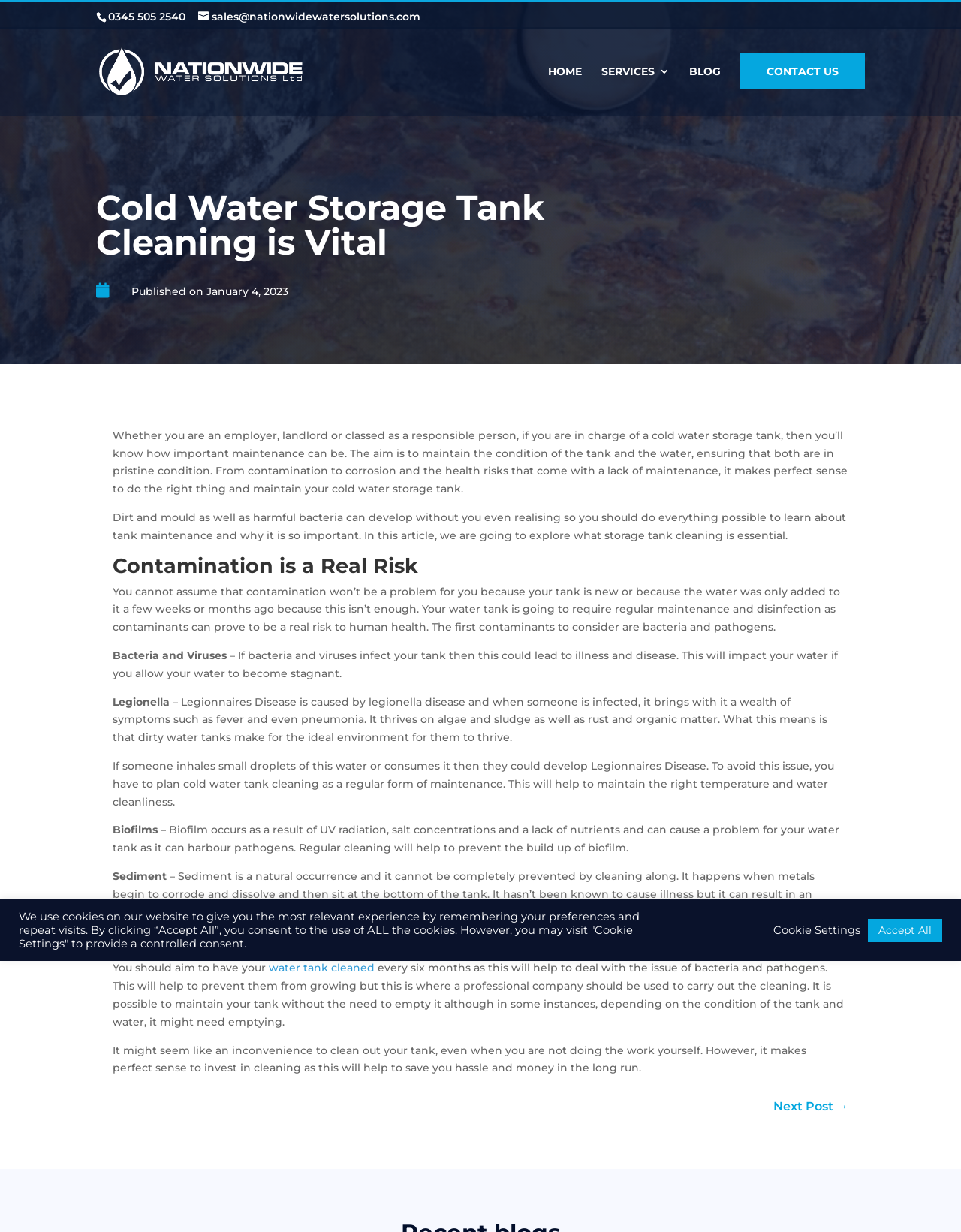What is the phone number on the webpage?
Refer to the image and provide a concise answer in one word or phrase.

0345 505 2540